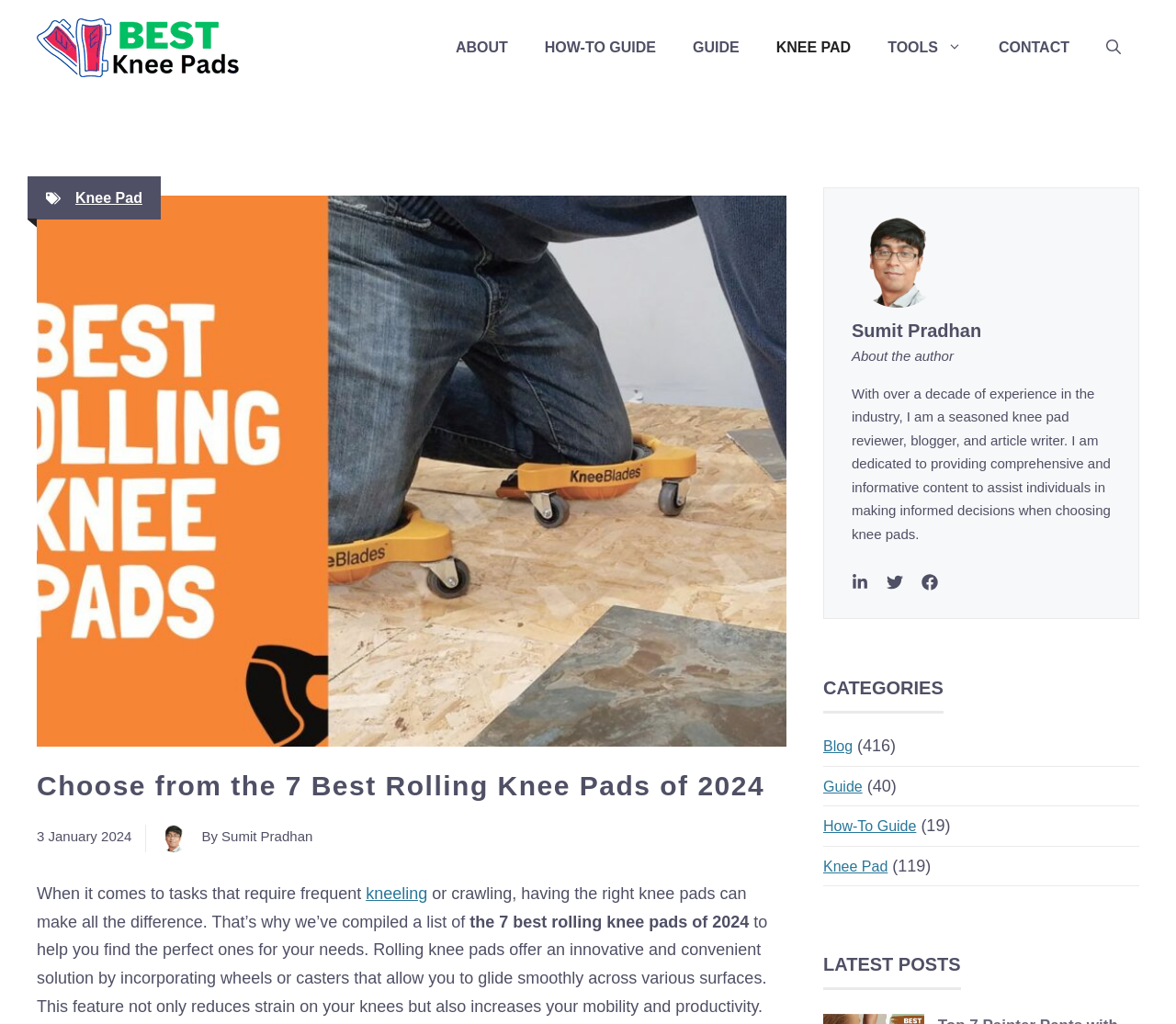Look at the image and give a detailed response to the following question: What is the topic of the latest article?

I inferred the topic of the latest article by reading the heading 'Choose from the 7 Best Rolling Knee Pads of 2024' and the surrounding text, which discusses the benefits of rolling knee pads.